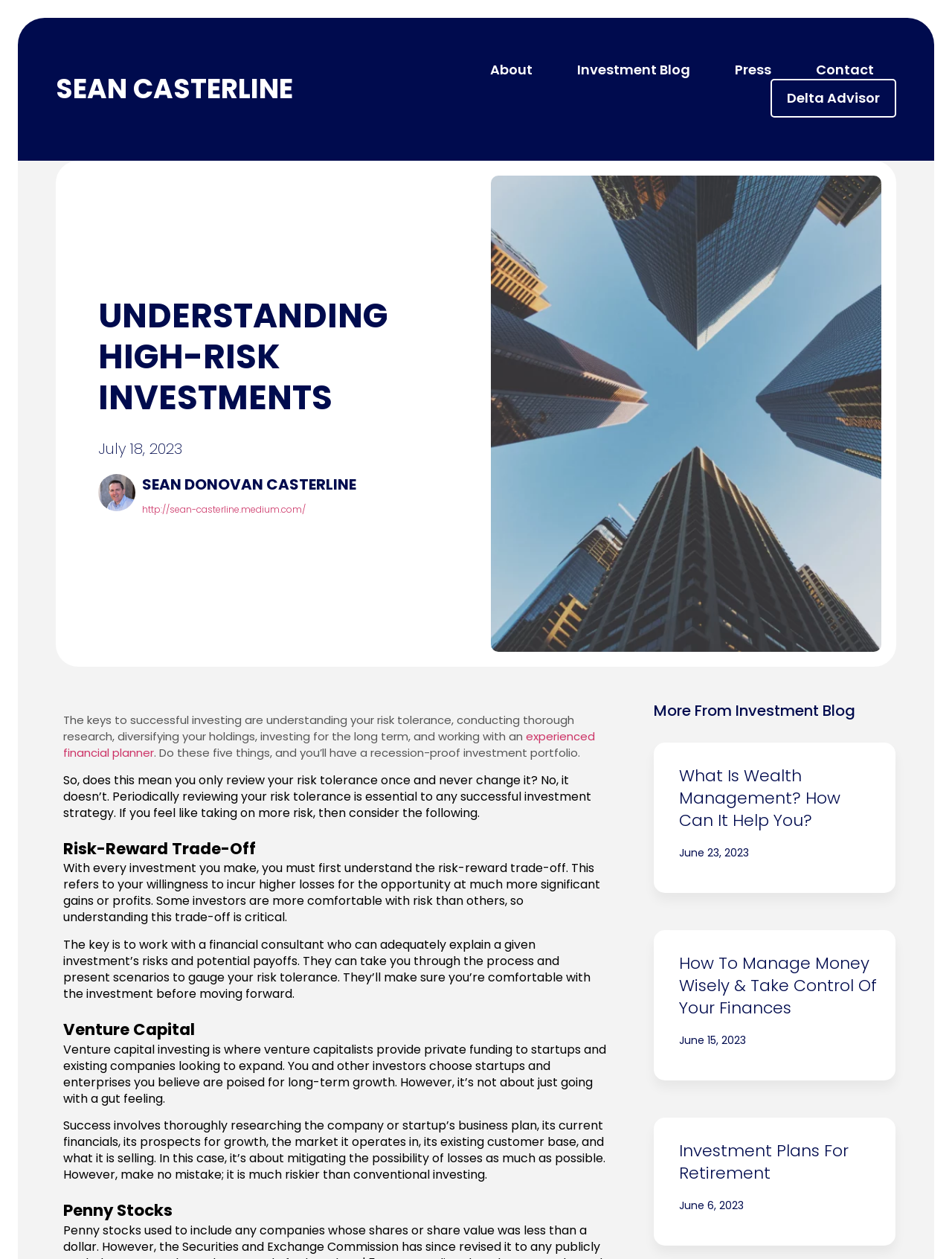Examine the image carefully and respond to the question with a detailed answer: 
What is the date of the article 'What Is Wealth Management? How Can It Help You?'?

The date of the article 'What Is Wealth Management? How Can It Help You?' is mentioned as 'June 23, 2023' below the heading of the article in the 'More From Investment Blog' section.